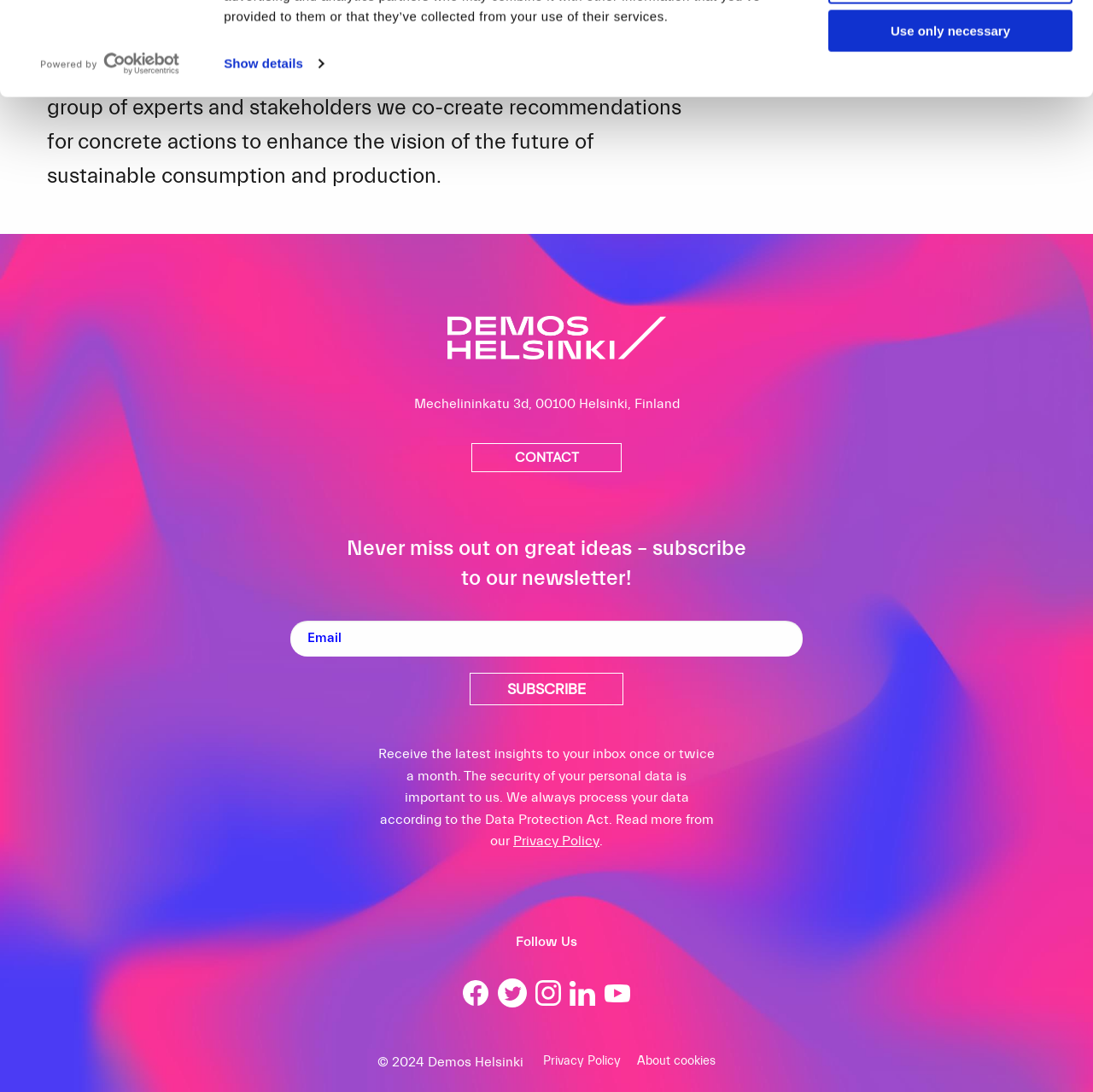Please locate the bounding box coordinates of the region I need to click to follow this instruction: "Follow Demos Helsinki on Facebook".

[0.424, 0.902, 0.447, 0.916]